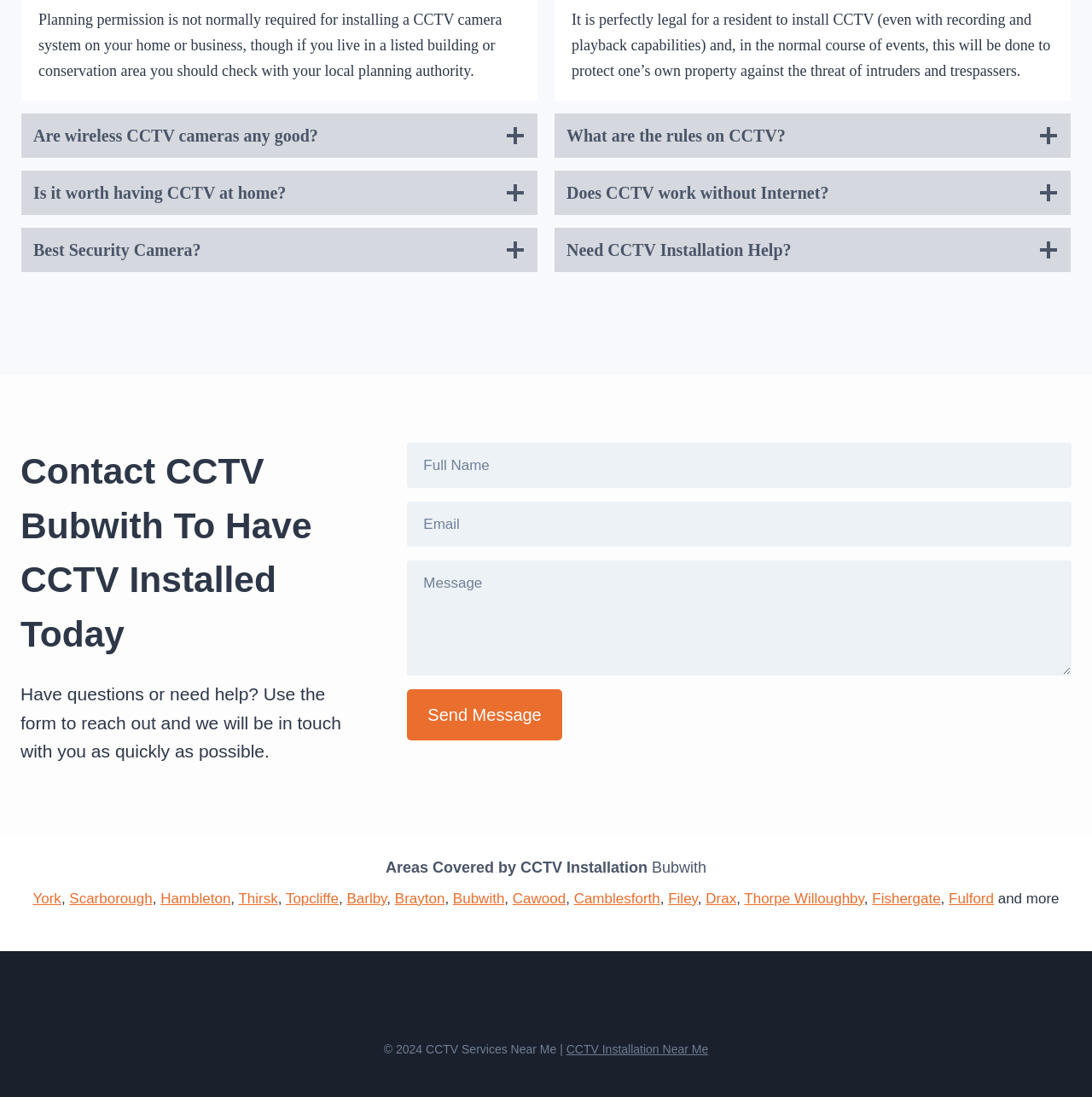Identify the bounding box of the UI element described as follows: "Does CCTV work without Internet?". Provide the coordinates as four float numbers in the range of 0 to 1 [left, top, right, bottom].

[0.508, 0.155, 0.98, 0.196]